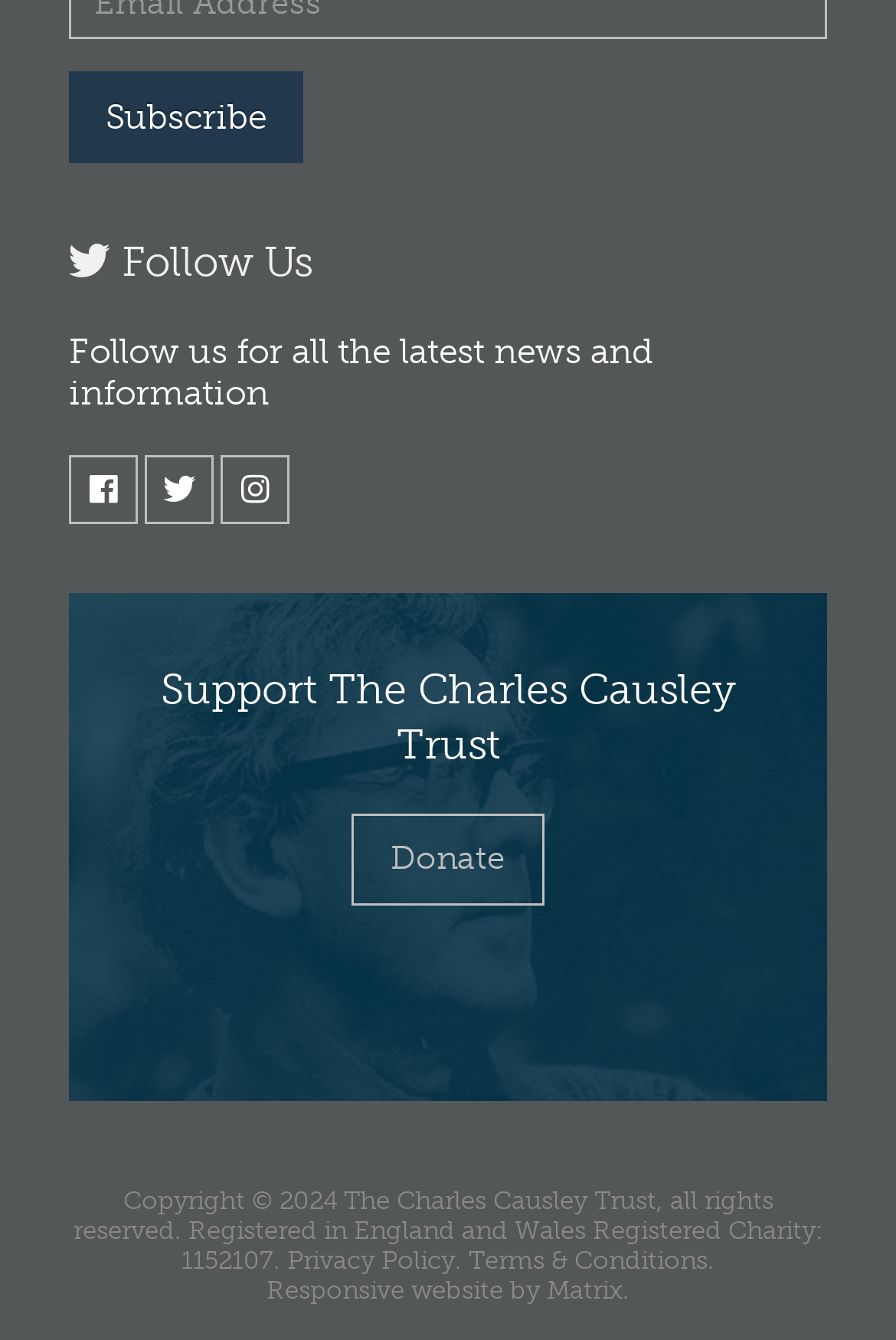Ascertain the bounding box coordinates for the UI element detailed here: "Terms & Conditions.". The coordinates should be provided as [left, top, right, bottom] with each value being a float between 0 and 1.

[0.523, 0.93, 0.797, 0.953]